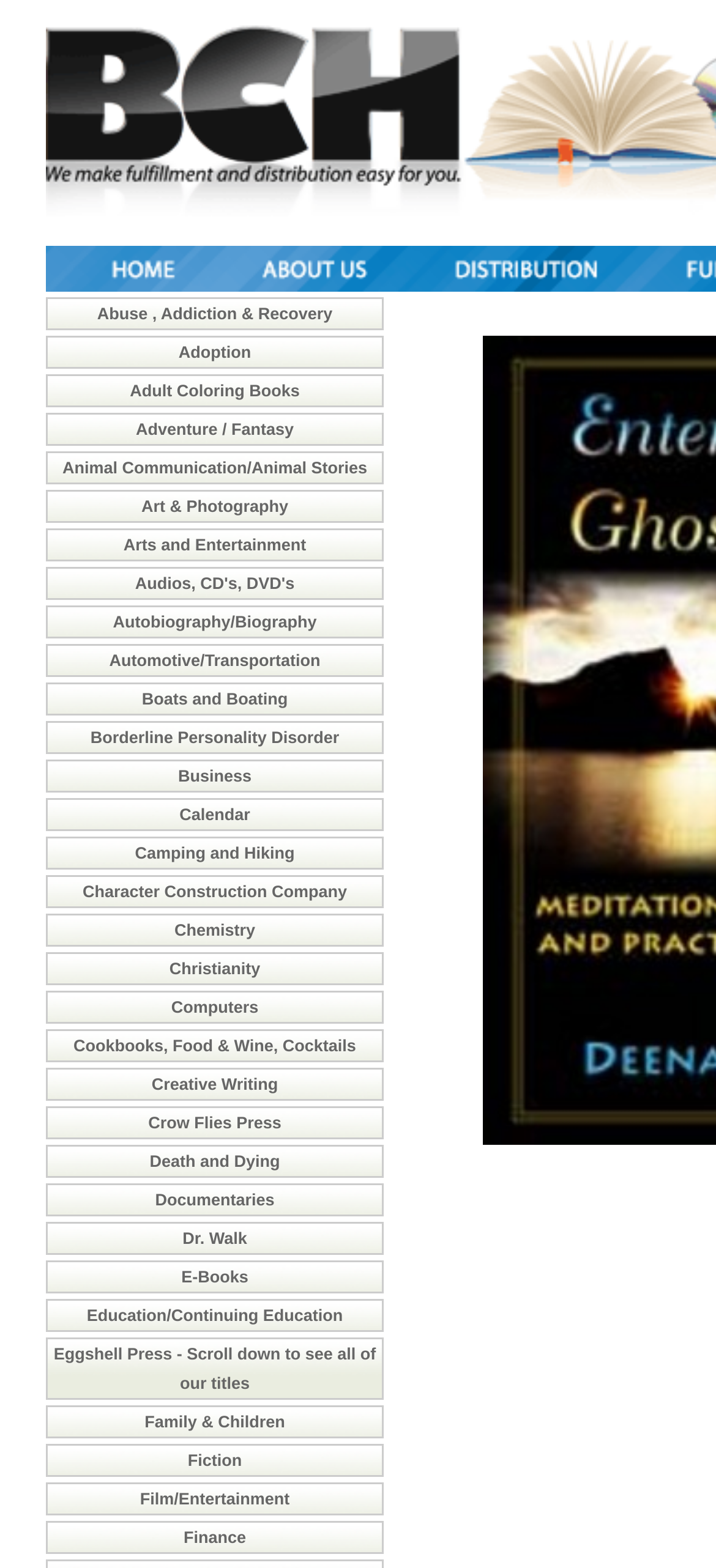From the screenshot, find the bounding box of the UI element matching this description: "Animal Communication/Animal Stories". Supply the bounding box coordinates in the form [left, top, right, bottom], each a float between 0 and 1.

[0.087, 0.293, 0.513, 0.304]